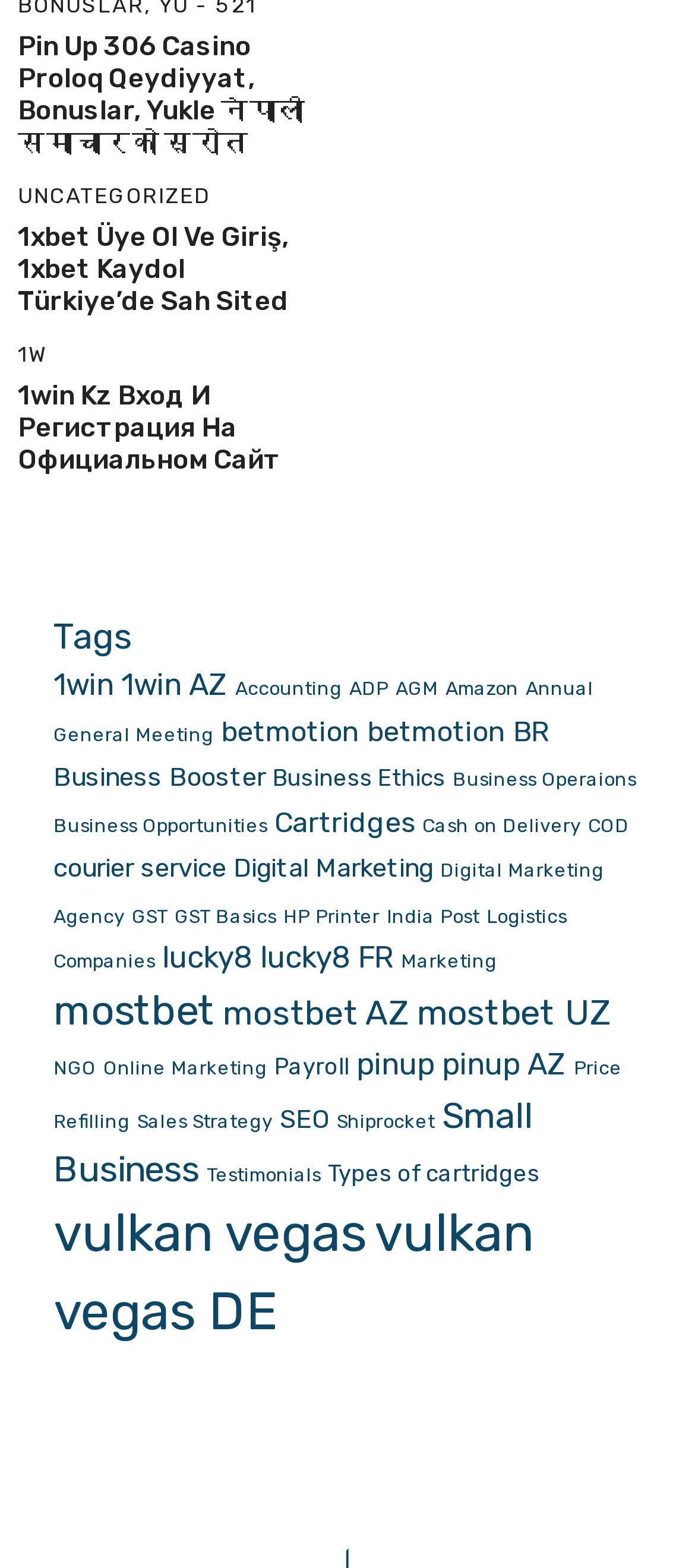Provide a one-word or one-phrase answer to the question:
How many links are there on the webpage?

43